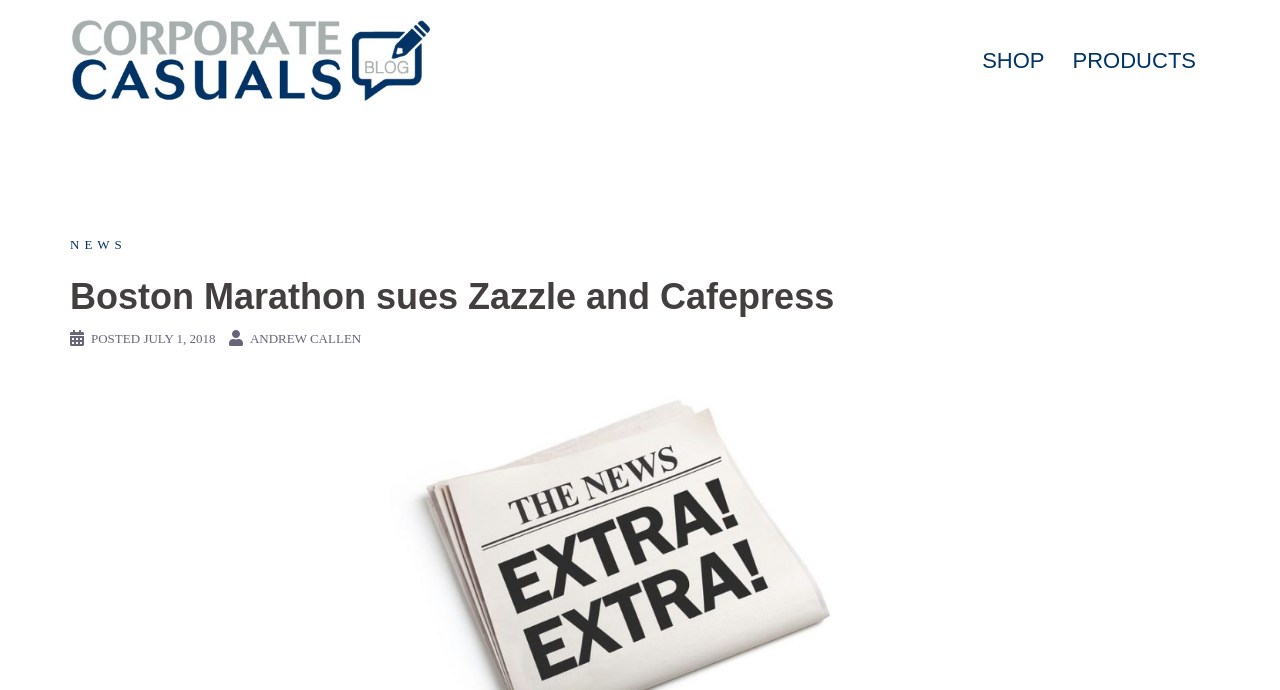When was the post published?
Refer to the image and offer an in-depth and detailed answer to the question.

I found the answer by examining the link element with the text 'JULY 1, 2018' in the layout table section, which suggests that it is the publication date of the post.